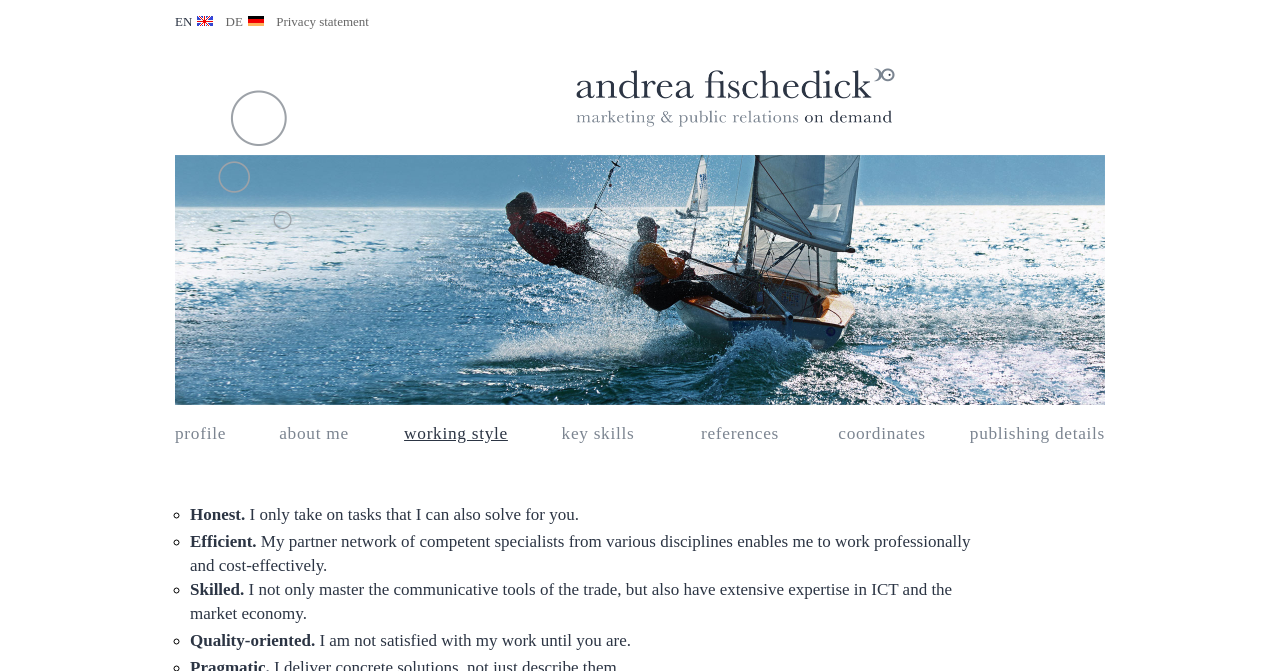Identify the bounding box coordinates of the clickable region to carry out the given instruction: "Learn about working style".

[0.301, 0.618, 0.412, 0.675]